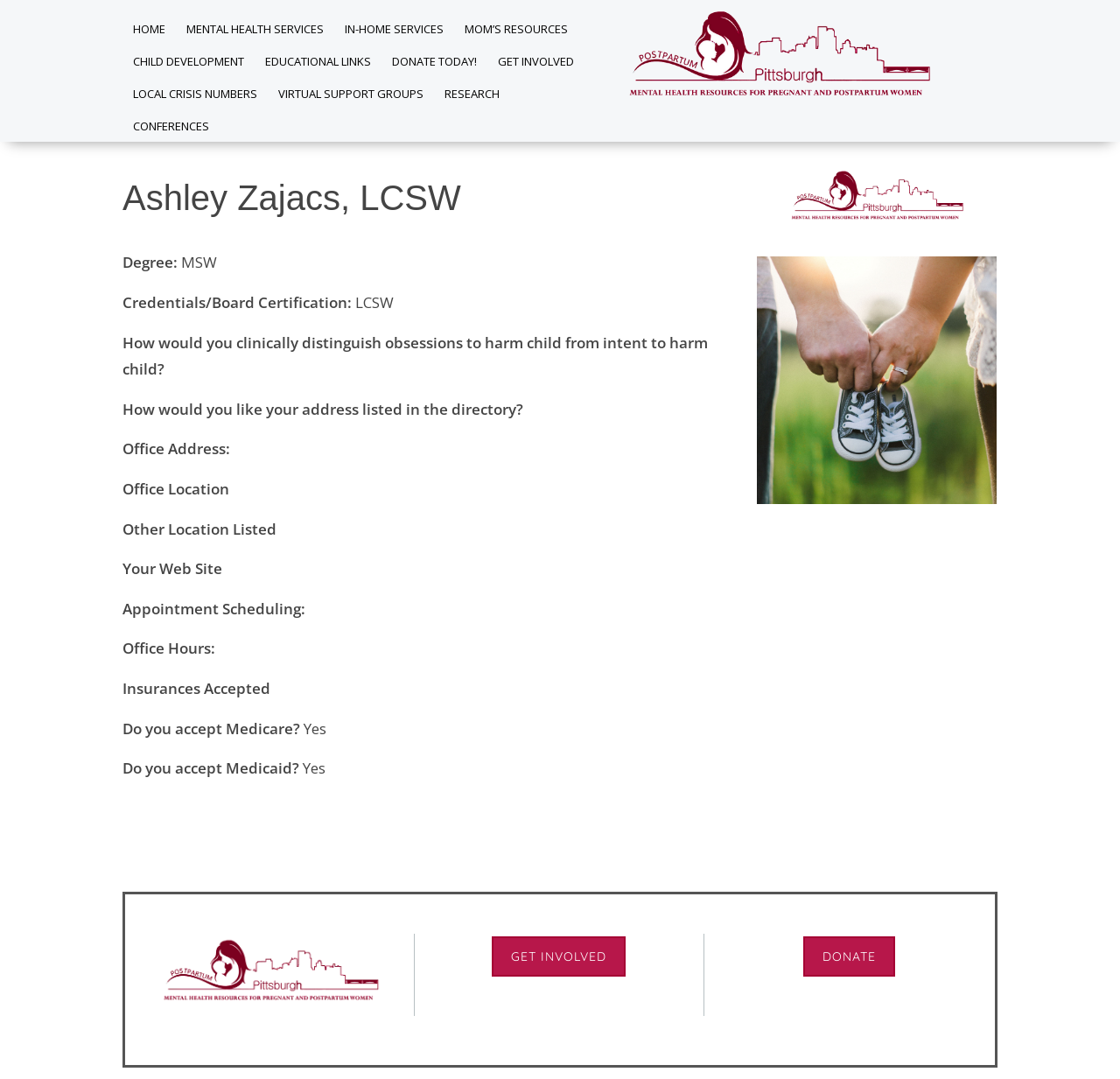Respond to the following query with just one word or a short phrase: 
What services does Ashley Zajacs provide?

Therapy and counseling